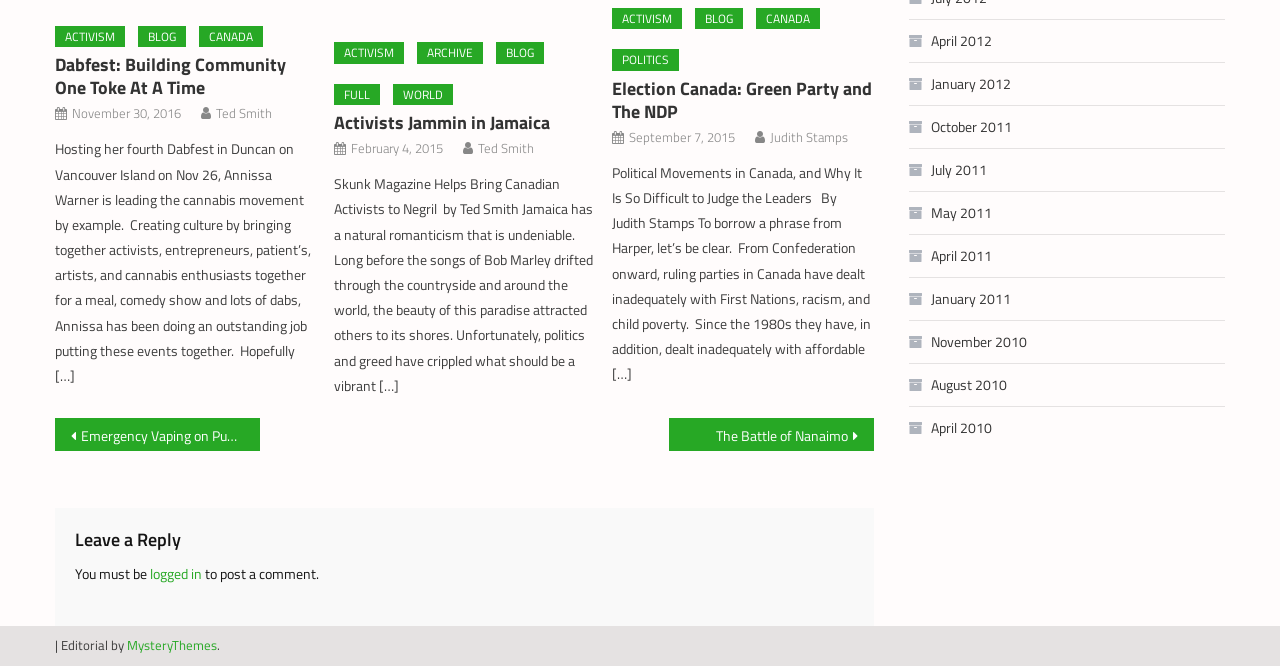Find the bounding box coordinates of the clickable area that will achieve the following instruction: "Read the article 'Dabfest: Building Community One Toke At A Time'".

[0.043, 0.078, 0.248, 0.147]